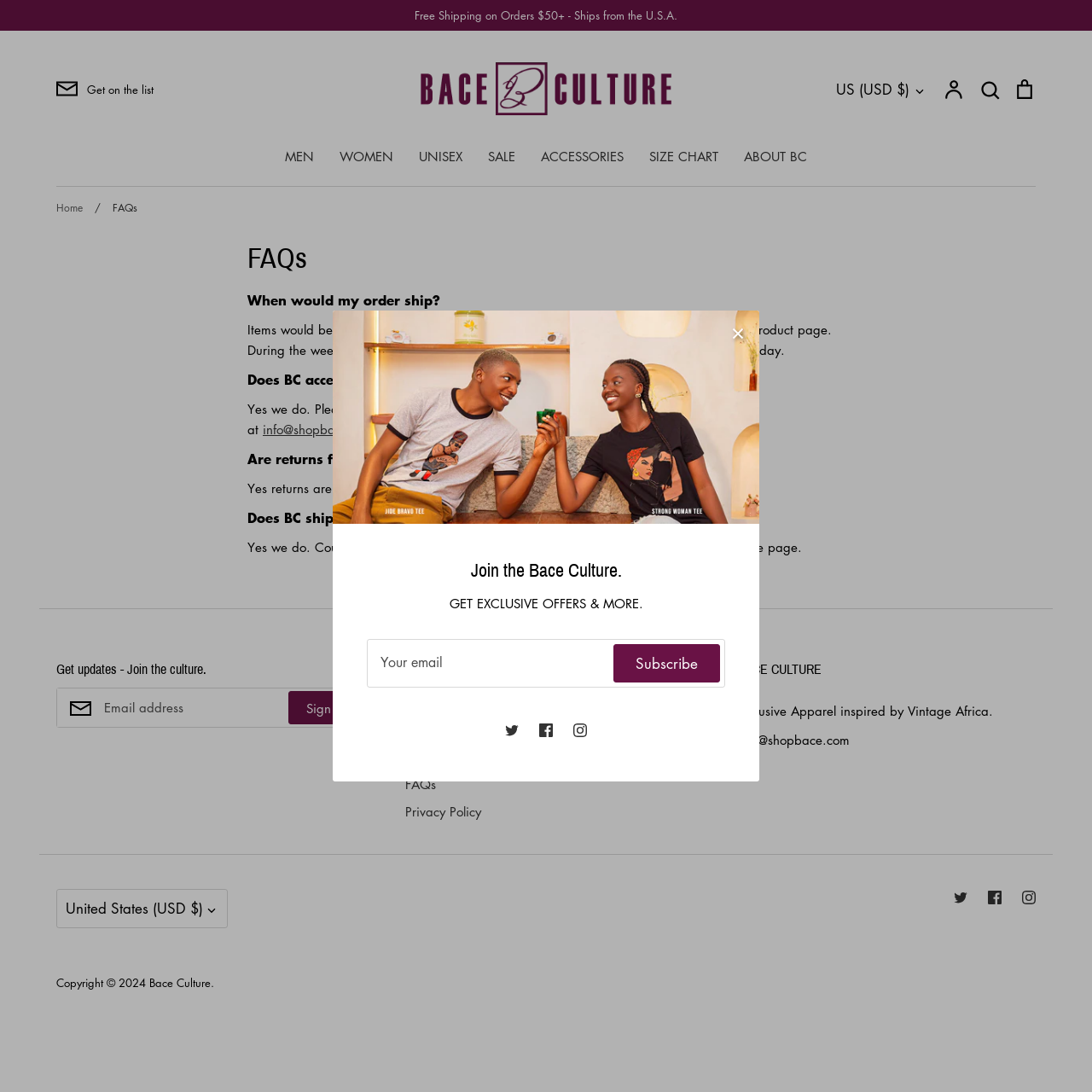Identify the bounding box coordinates of the area that should be clicked in order to complete the given instruction: "View account". The bounding box coordinates should be four float numbers between 0 and 1, i.e., [left, top, right, bottom].

[0.864, 0.071, 0.884, 0.092]